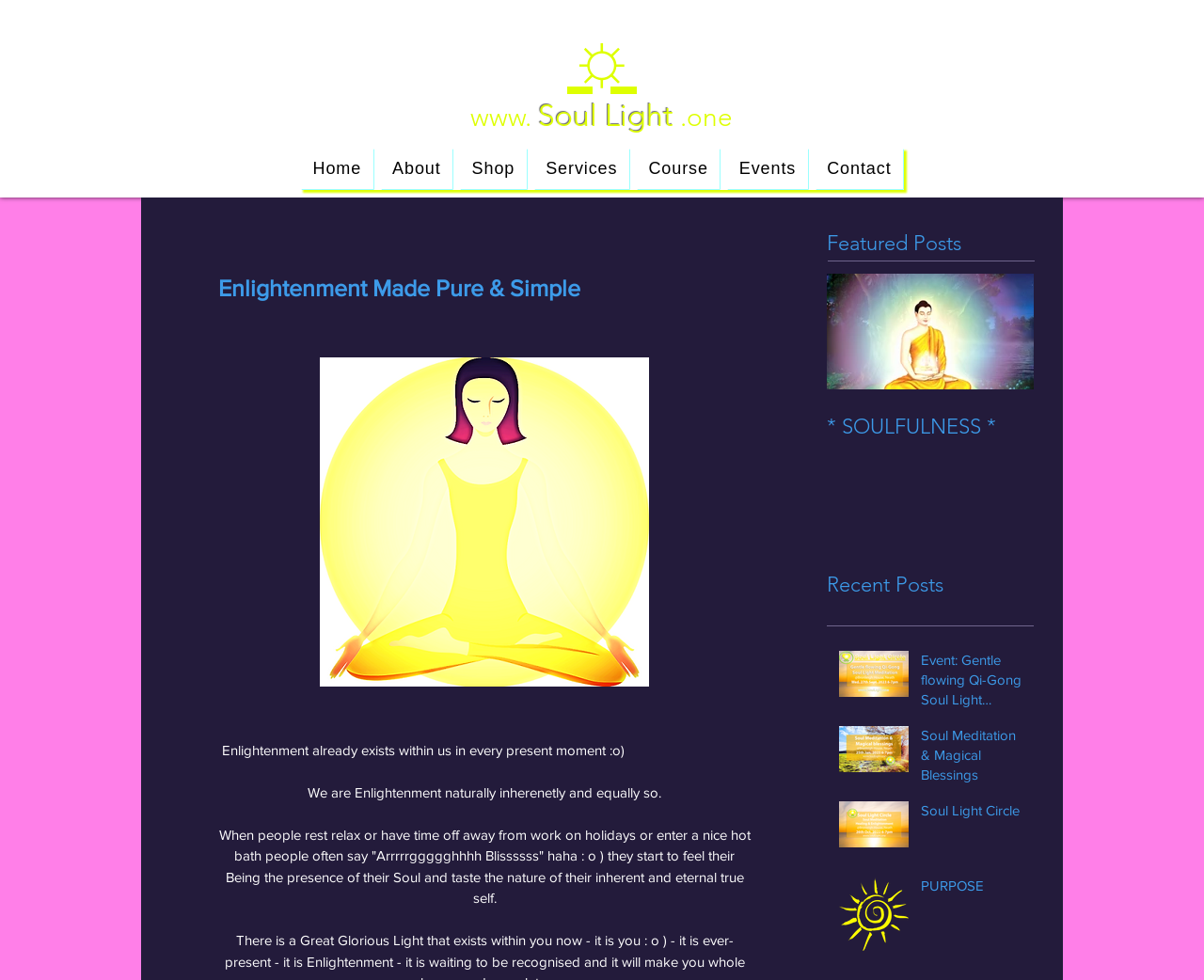Identify the bounding box coordinates of the area you need to click to perform the following instruction: "Search this website".

None